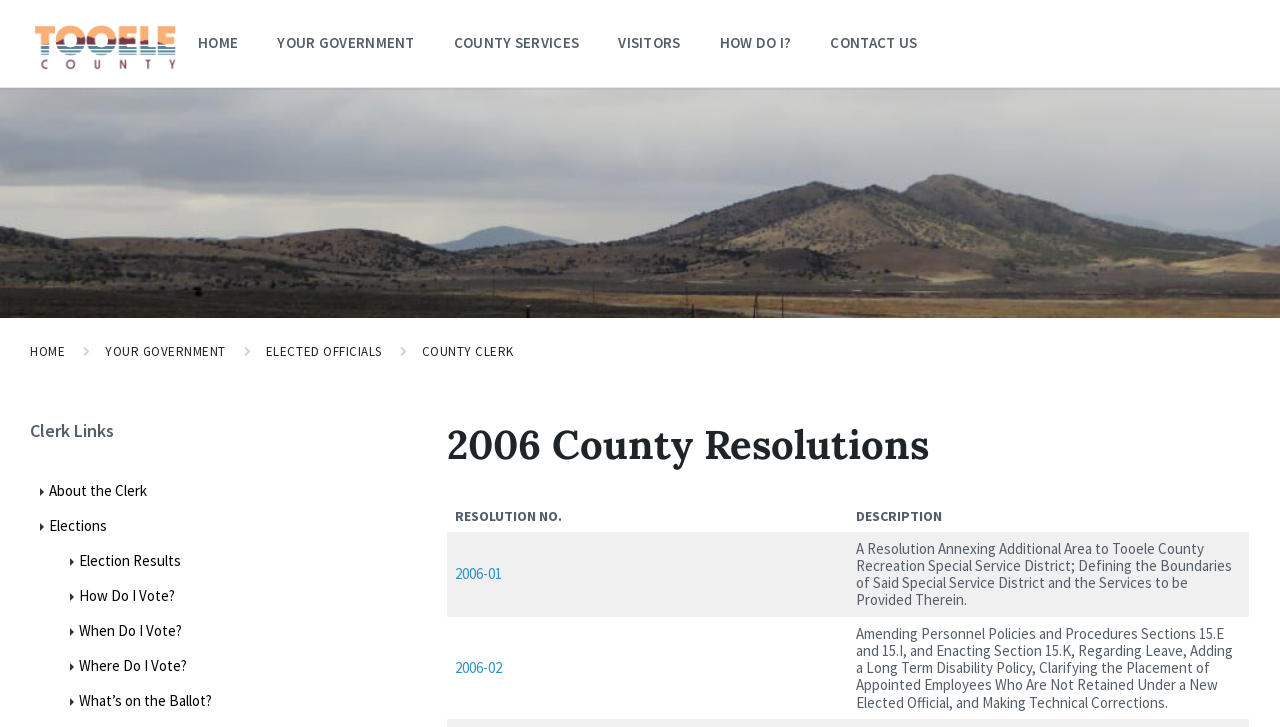Please locate and retrieve the main header text of the webpage.

2006 County Resolutions